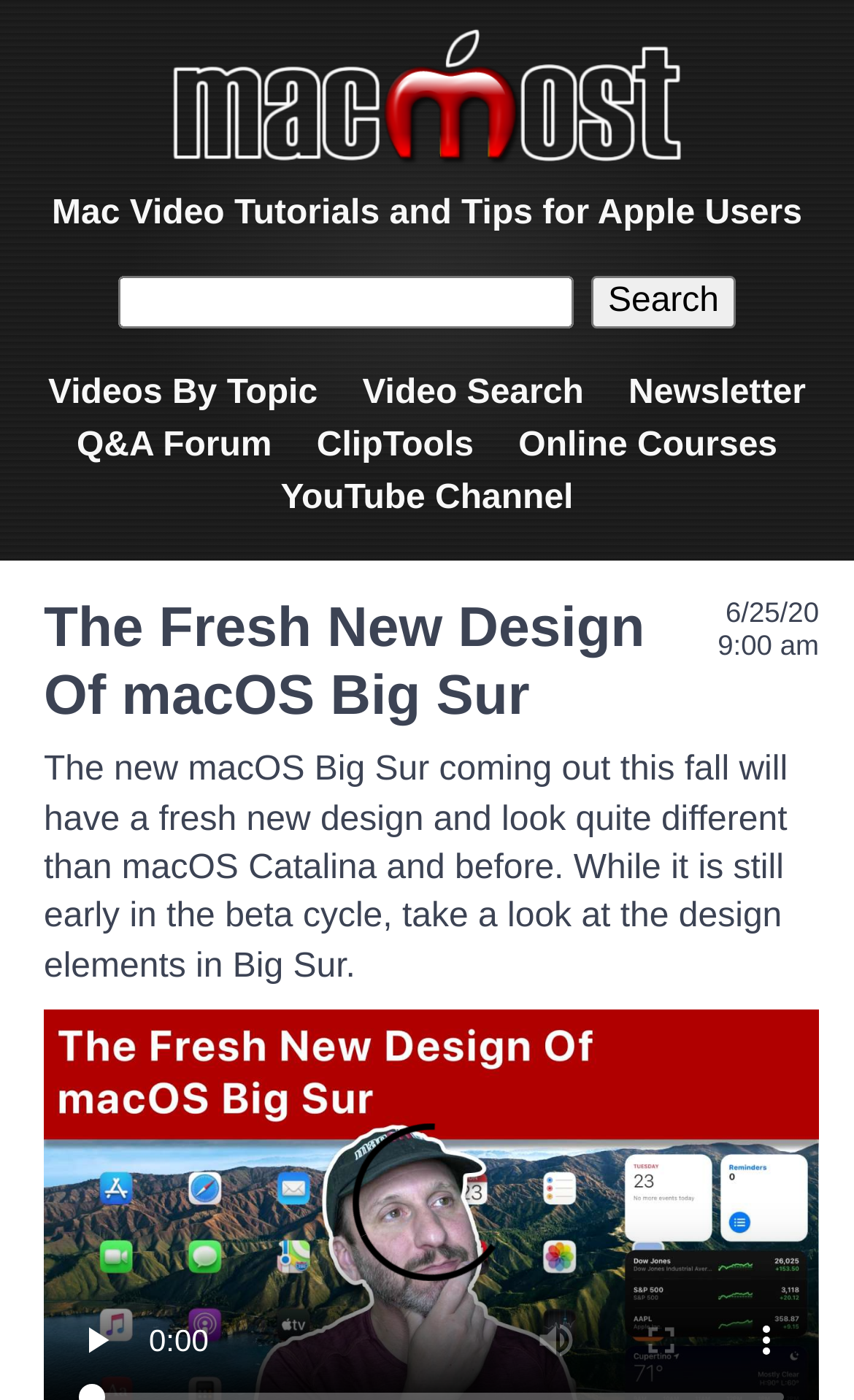Look at the image and answer the question in detail:
What can be searched on this webpage?

I found a search box on the webpage with a button labeled 'Search', and nearby links labeled 'Videos By Topic' and 'Video Search', suggesting that the search function is for searching videos.